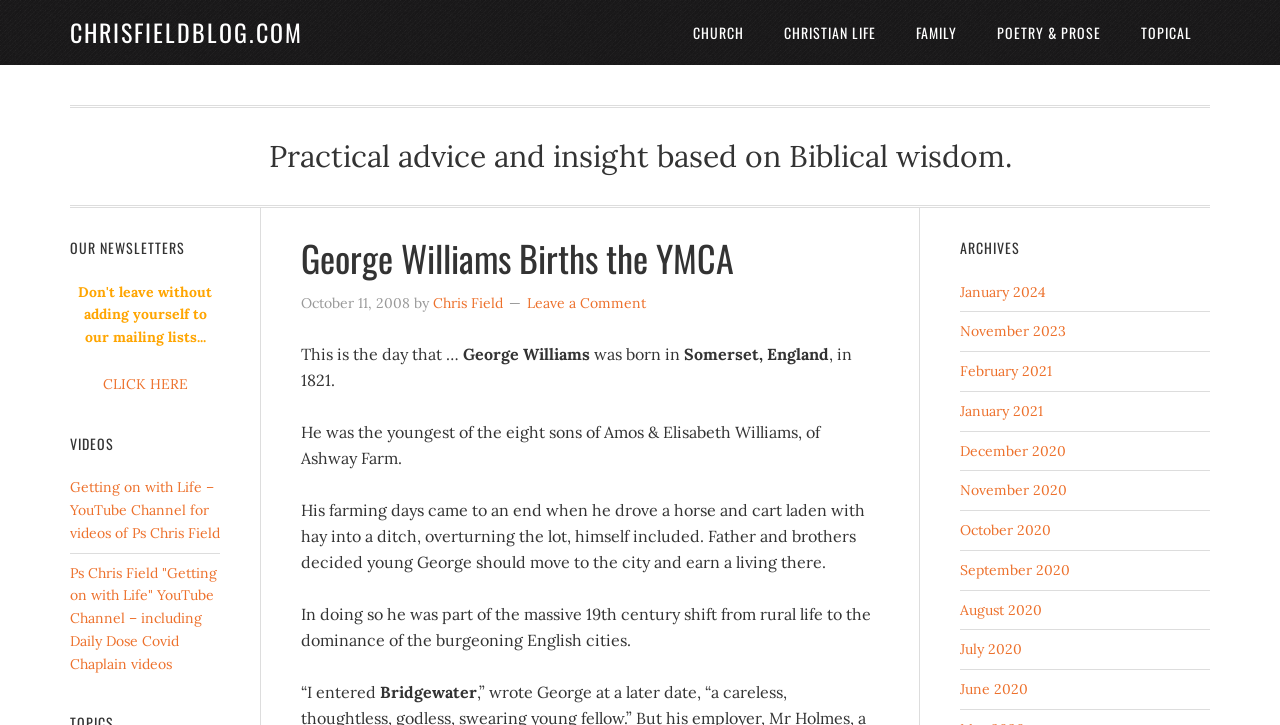Give a one-word or short-phrase answer to the following question: 
What is the name of the YouTube channel mentioned on the webpage?

Getting on with Life